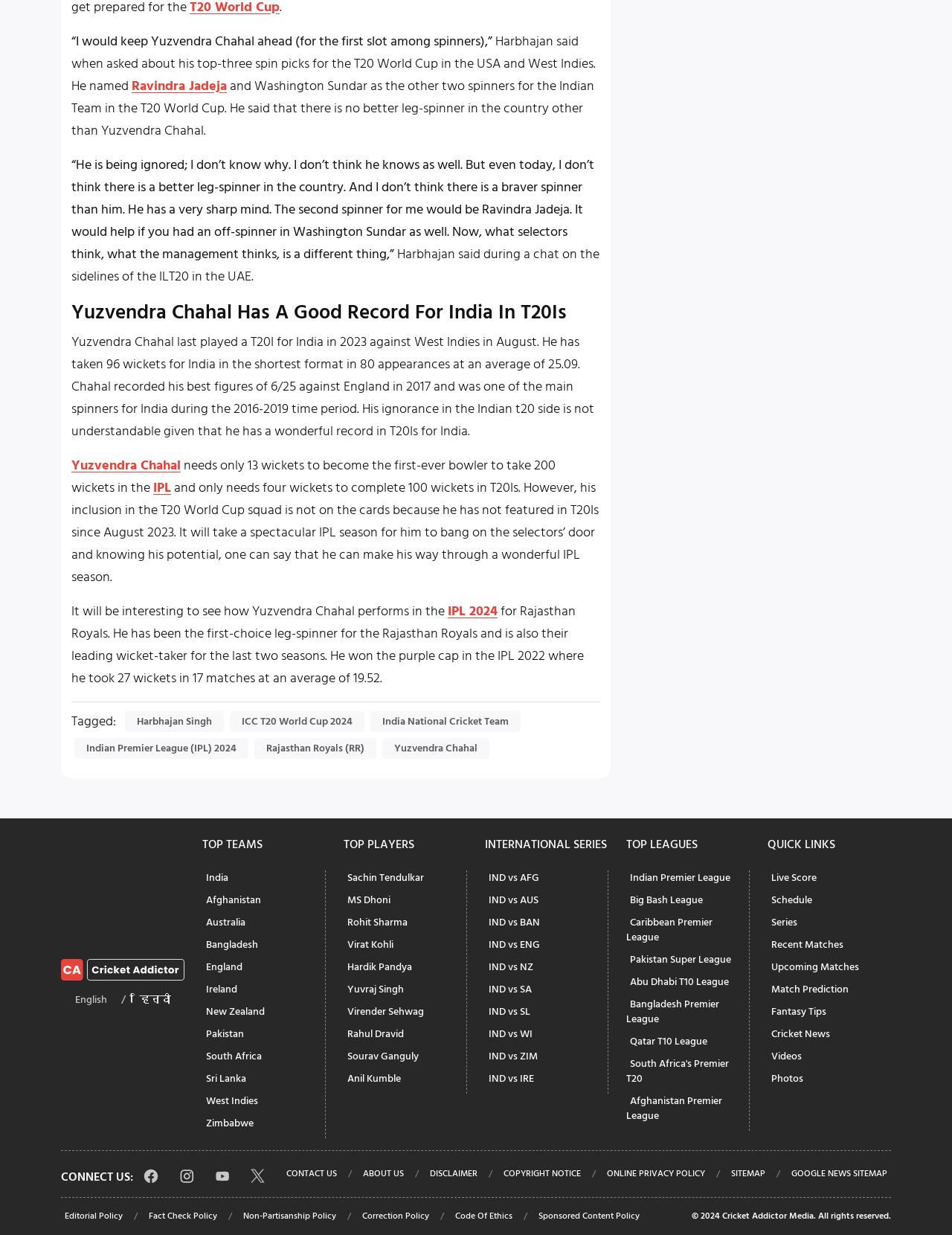How many wickets does Yuzvendra Chahal need to take to complete 100 wickets in T20Is?
Please use the visual content to give a single word or phrase answer.

four